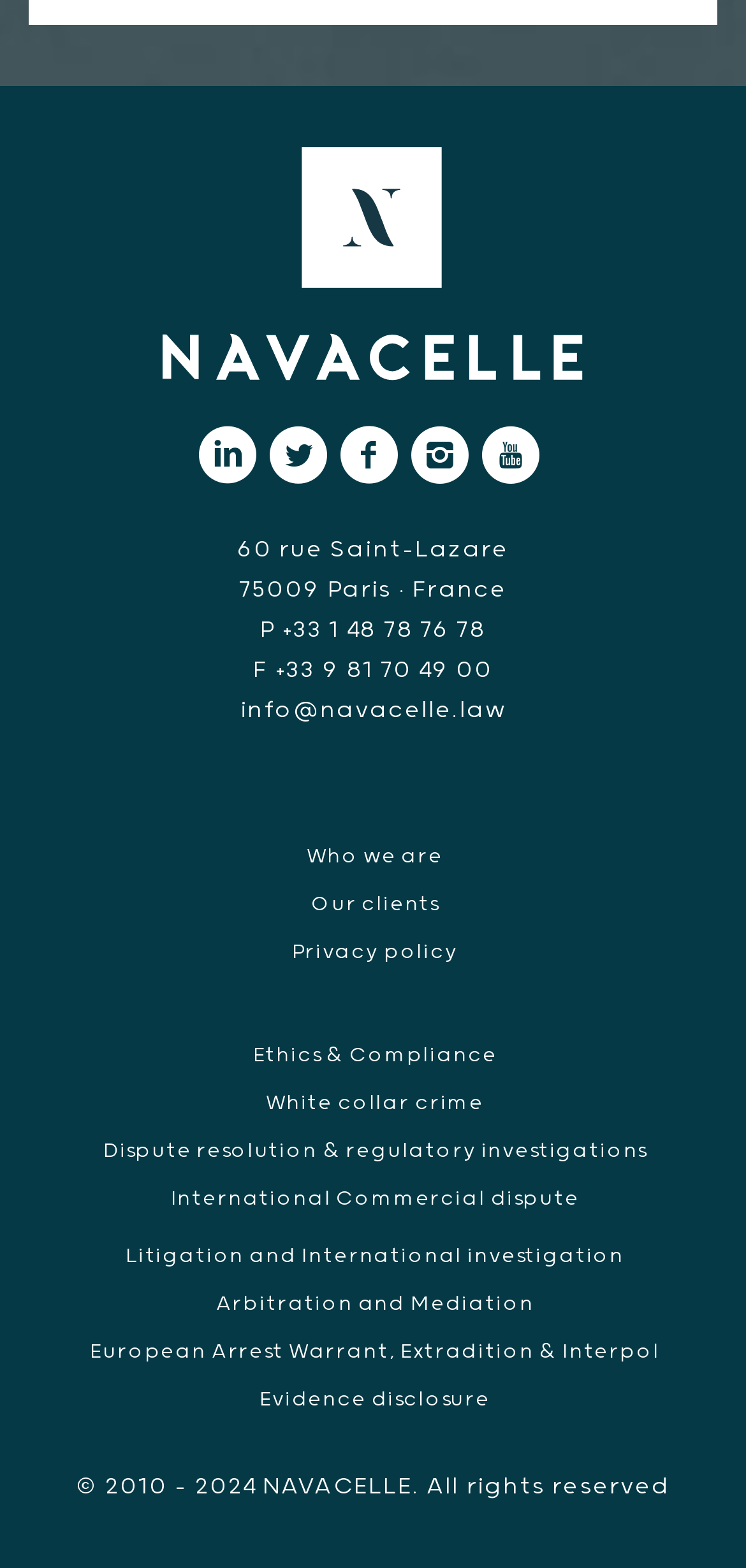Please indicate the bounding box coordinates for the clickable area to complete the following task: "Click the email link". The coordinates should be specified as four float numbers between 0 and 1, i.e., [left, top, right, bottom].

[0.322, 0.443, 0.678, 0.462]